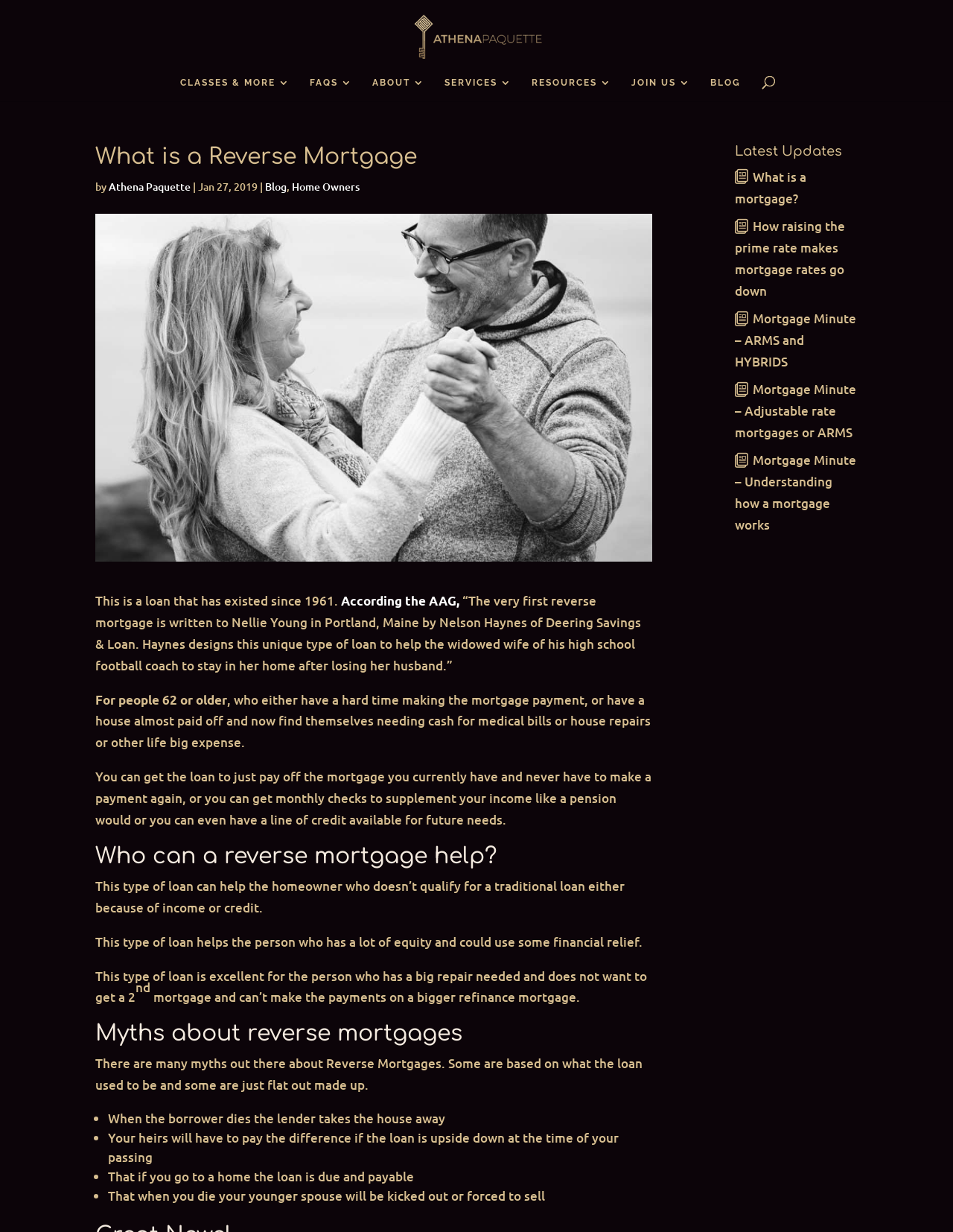Determine the bounding box coordinates of the region that needs to be clicked to achieve the task: "Read the blog post by Athena Paquette".

[0.114, 0.146, 0.2, 0.157]